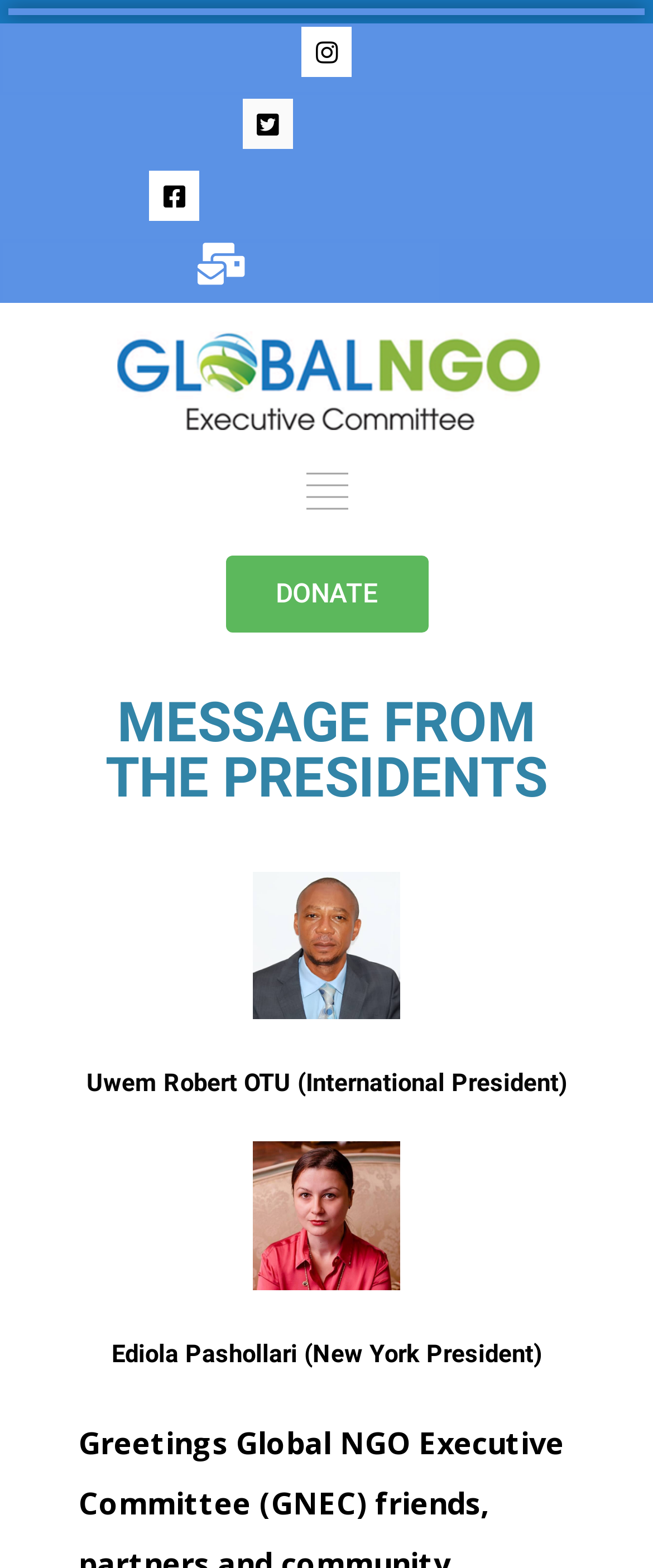How many figures are on the page?
Answer the question with a single word or phrase derived from the image.

2